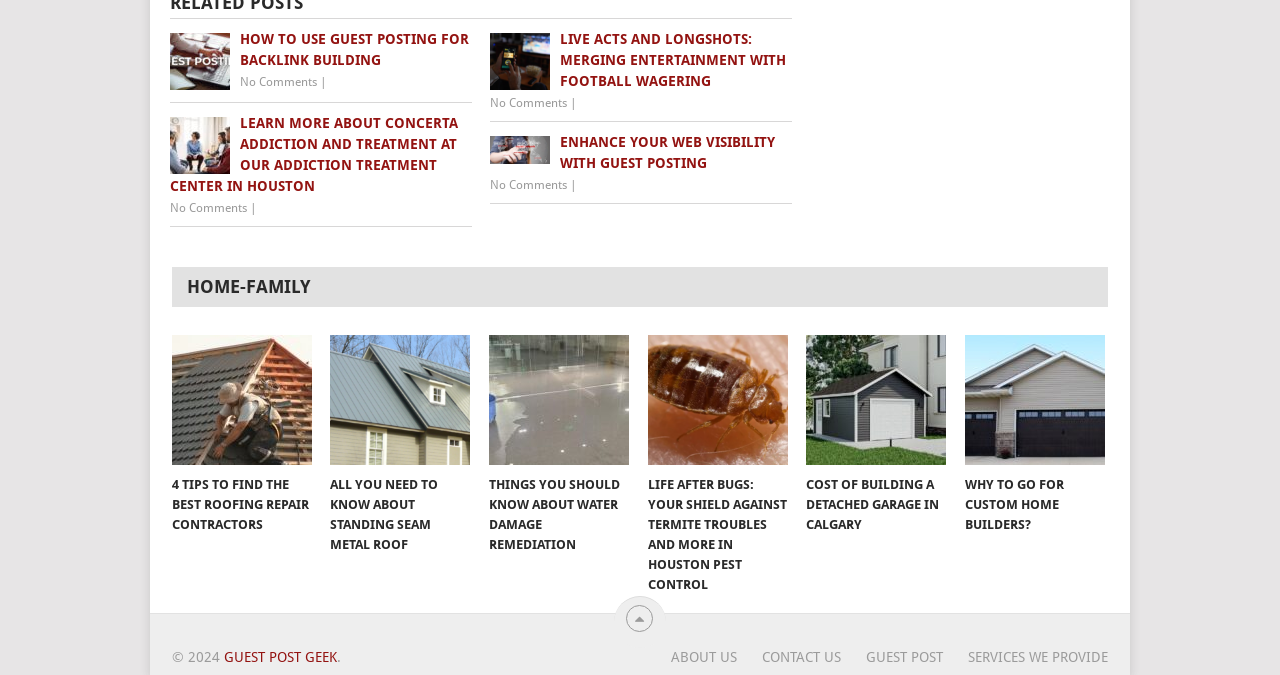Determine the bounding box coordinates of the element that should be clicked to execute the following command: "Learn more about Concerta addiction and treatment".

[0.133, 0.168, 0.369, 0.292]